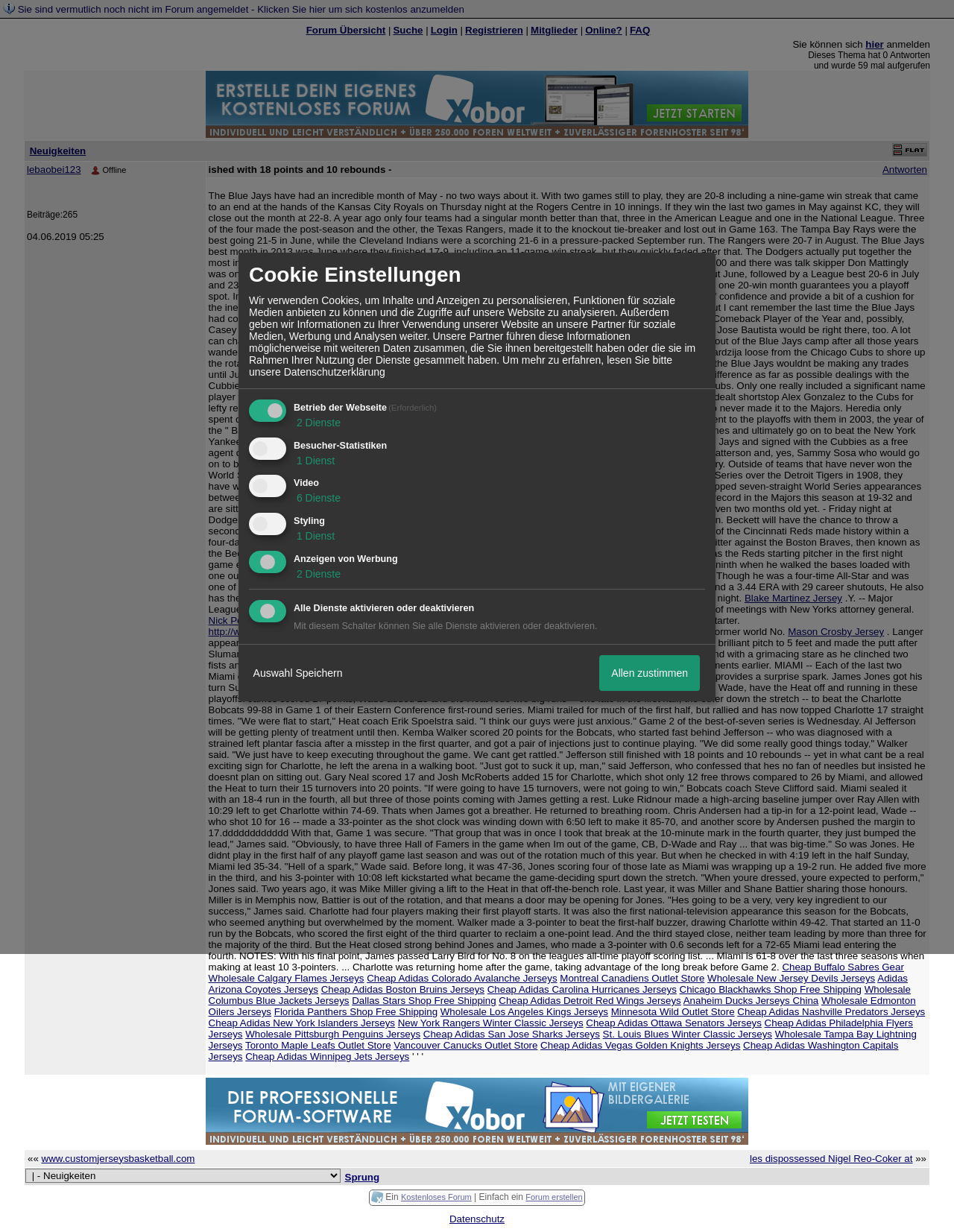Please identify the bounding box coordinates of the element's region that should be clicked to execute the following instruction: "Click on Introduction". The bounding box coordinates must be four float numbers between 0 and 1, i.e., [left, top, right, bottom].

None